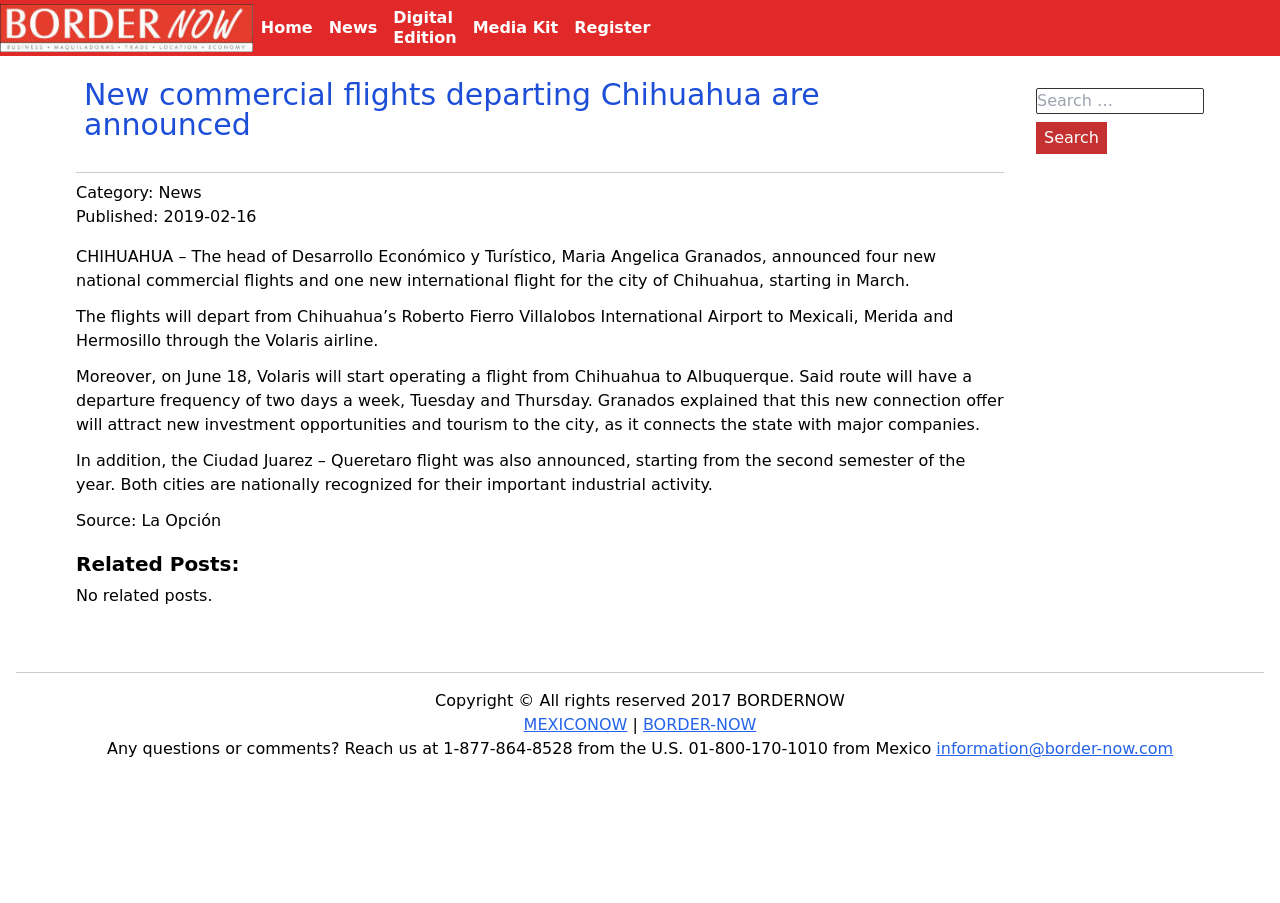Provide the bounding box coordinates of the section that needs to be clicked to accomplish the following instruction: "Visit MEXICONOW."

[0.409, 0.792, 0.49, 0.813]